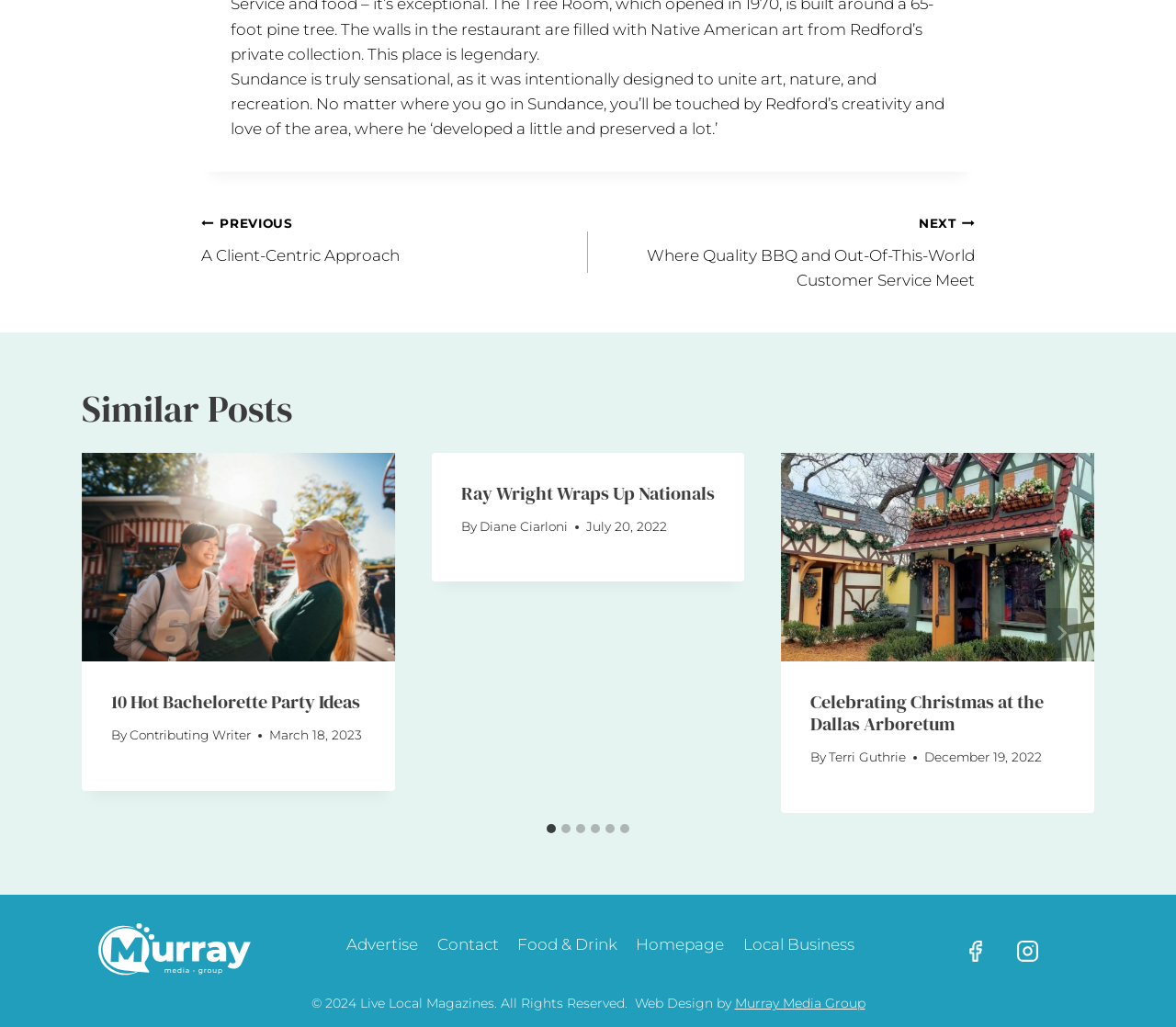What is the name of the media group mentioned in the footer?
Can you provide an in-depth and detailed response to the question?

The footer of the webpage has a link to the Murray Media Group, which is also mentioned as the designer of the webpage.